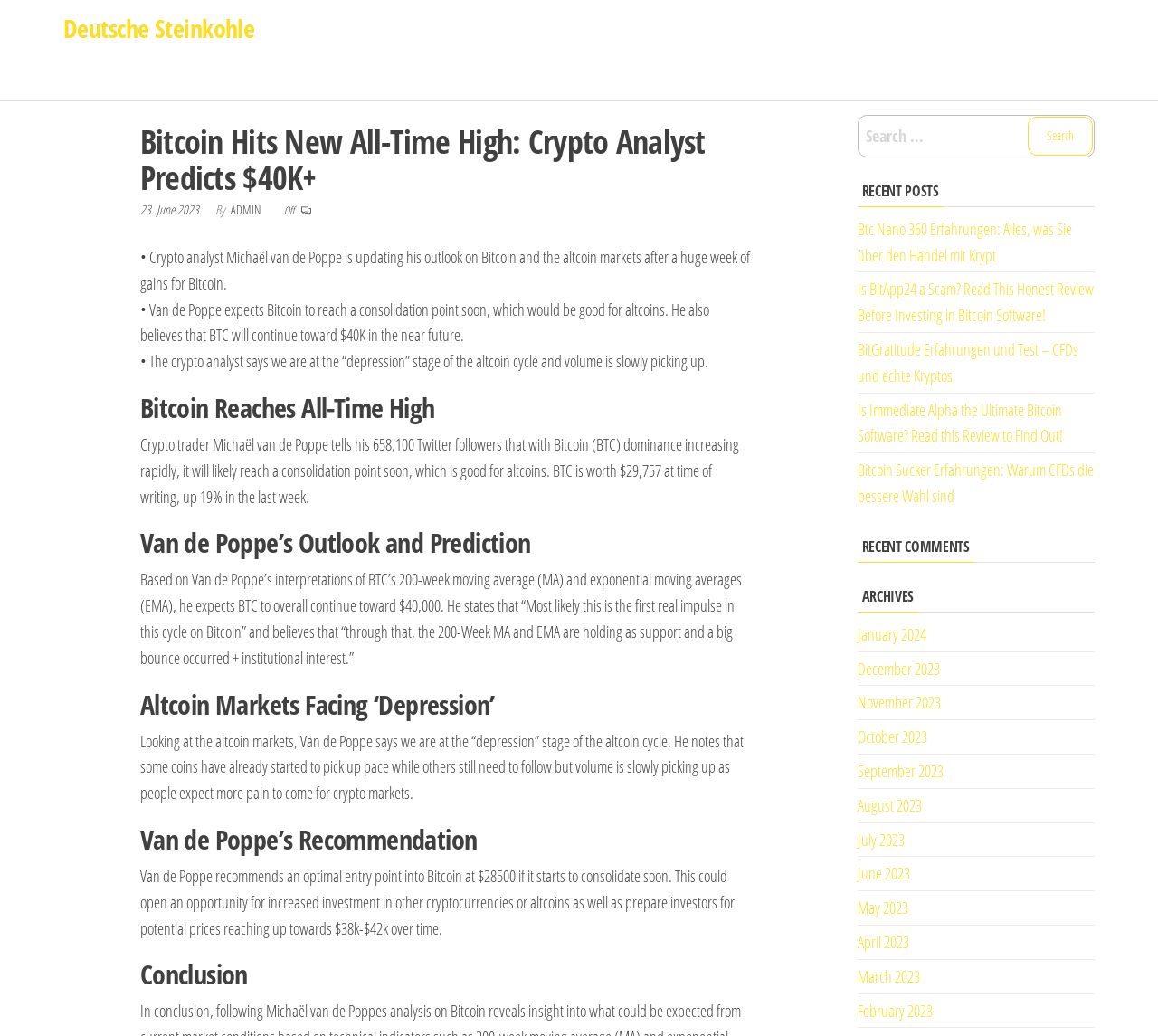Determine which piece of text is the heading of the webpage and provide it.

Bitcoin Hits New All-Time High: Crypto Analyst Predicts $40K+